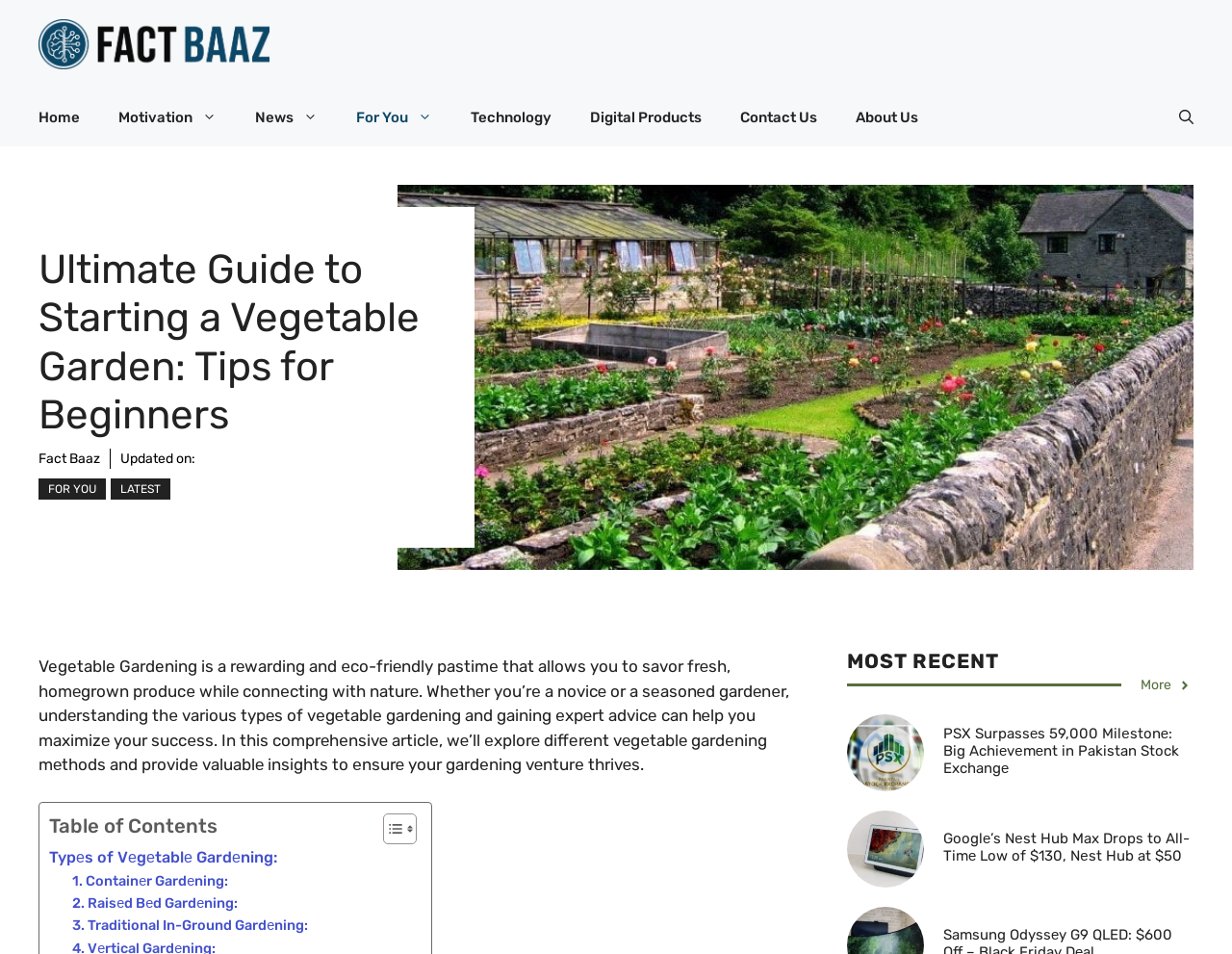What is the title of the news article below the main article?
Provide an in-depth answer to the question, covering all aspects.

I determined the answer by looking at the heading element 'PSX Surpasses 59,000 Milestone: Big Achievement in Pakistan Stock Exchange' below the main article. This suggests that the title of the news article is 'PSX Surpasses 59,000 Milestone'.